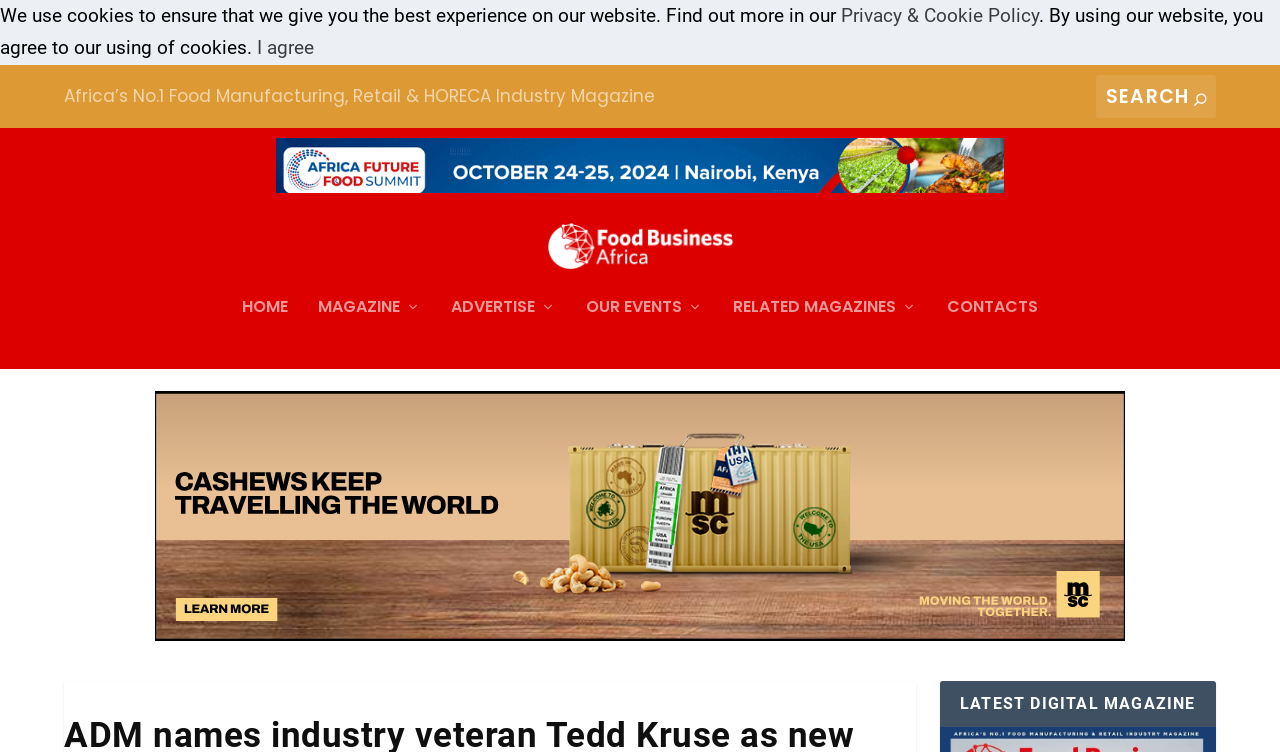What is the name of the industry veteran appointed as the new President of ADM Milling?
Based on the image content, provide your answer in one word or a short phrase.

Tedd Kruse